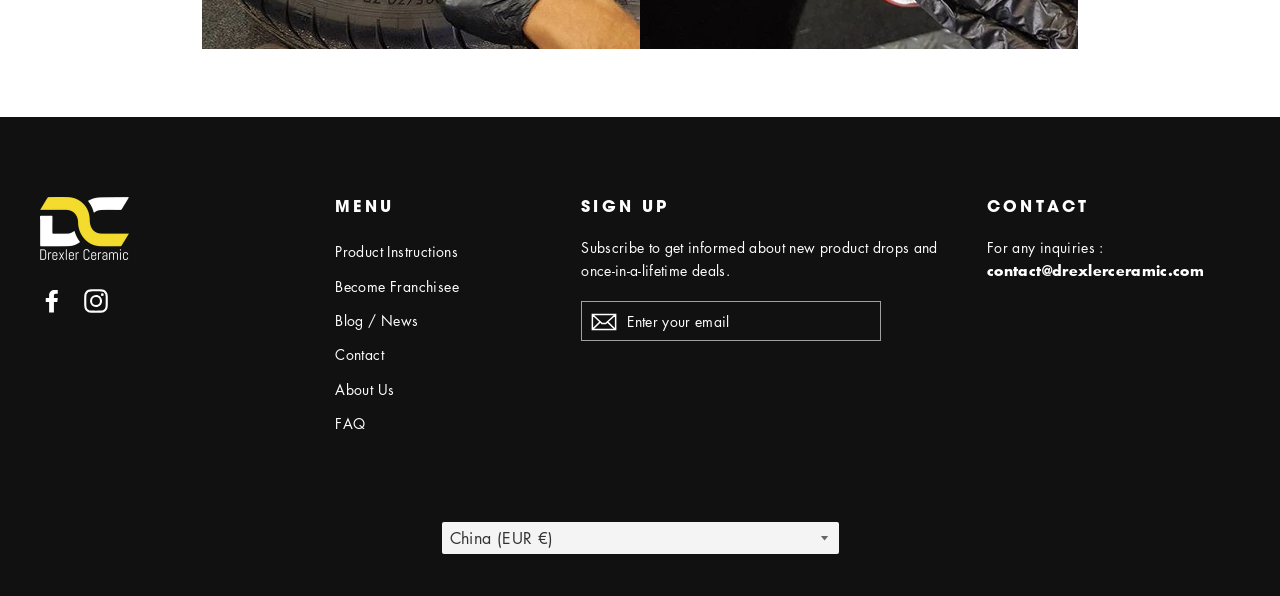Please find the bounding box for the UI component described as follows: "name="contact[email]" placeholder="Enter your email"".

[0.454, 0.505, 0.688, 0.573]